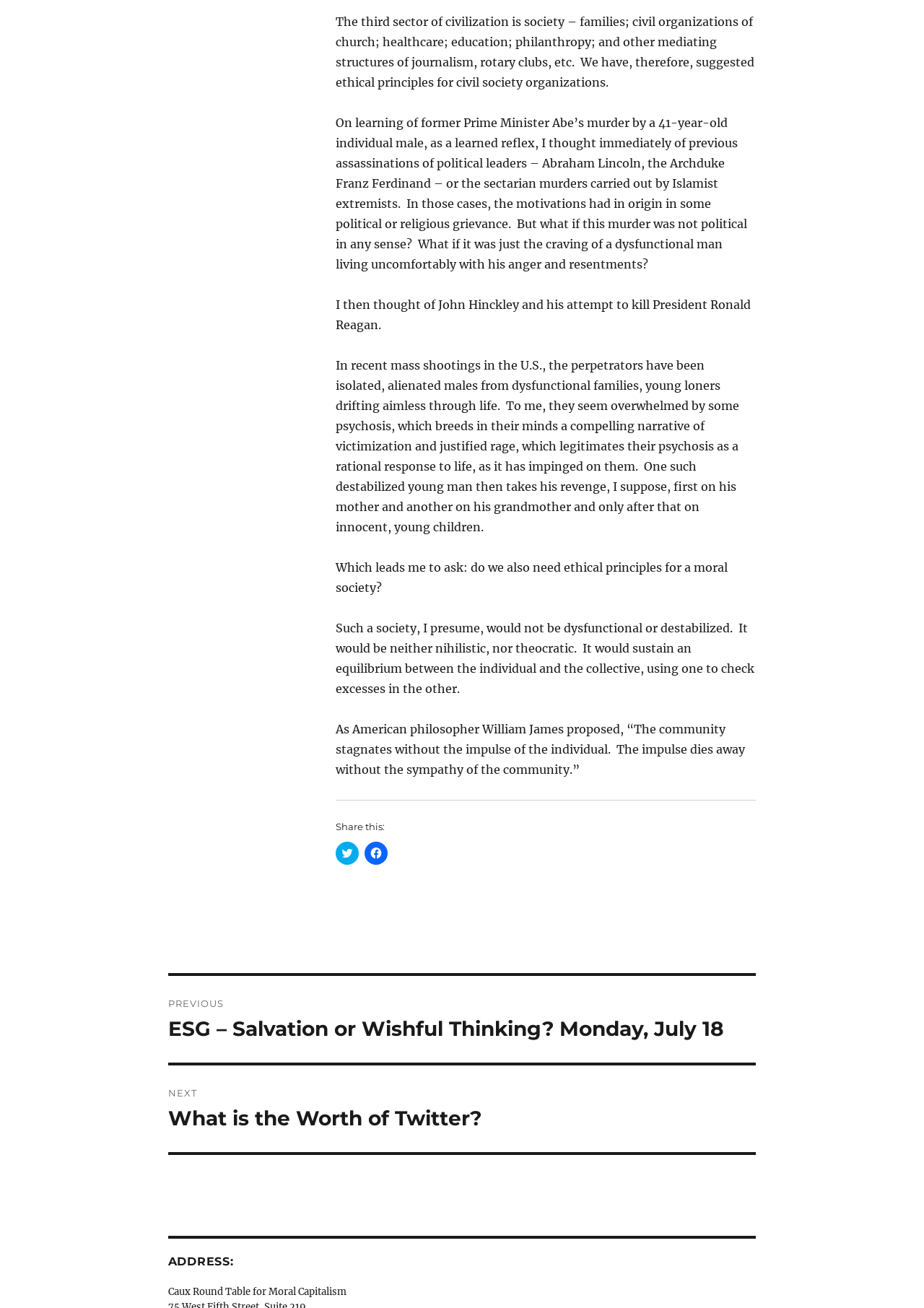Who is mentioned as a learned reflex? Please answer the question using a single word or phrase based on the image.

The author